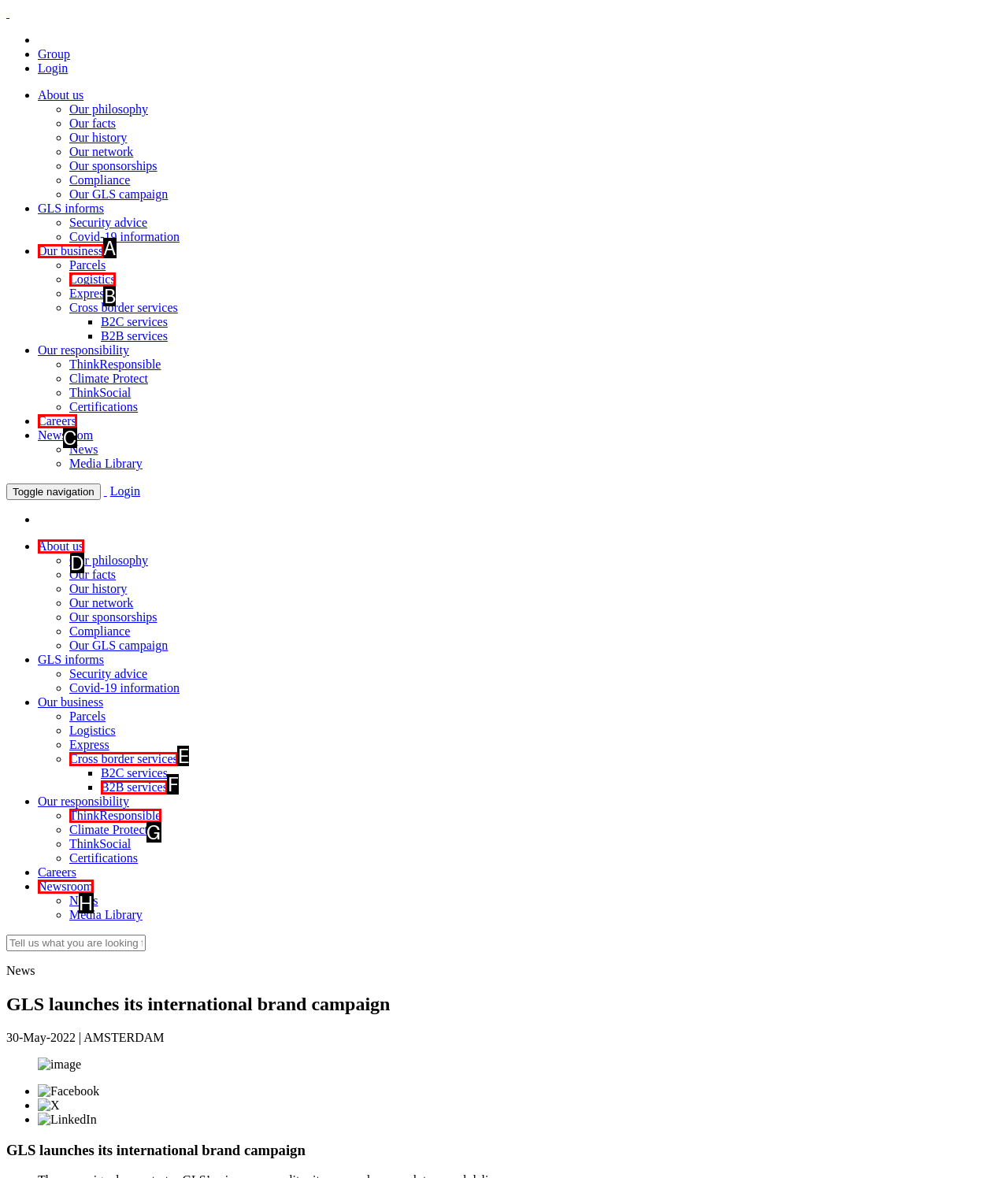Identify the correct choice to execute this task: Go to Careers
Respond with the letter corresponding to the right option from the available choices.

C